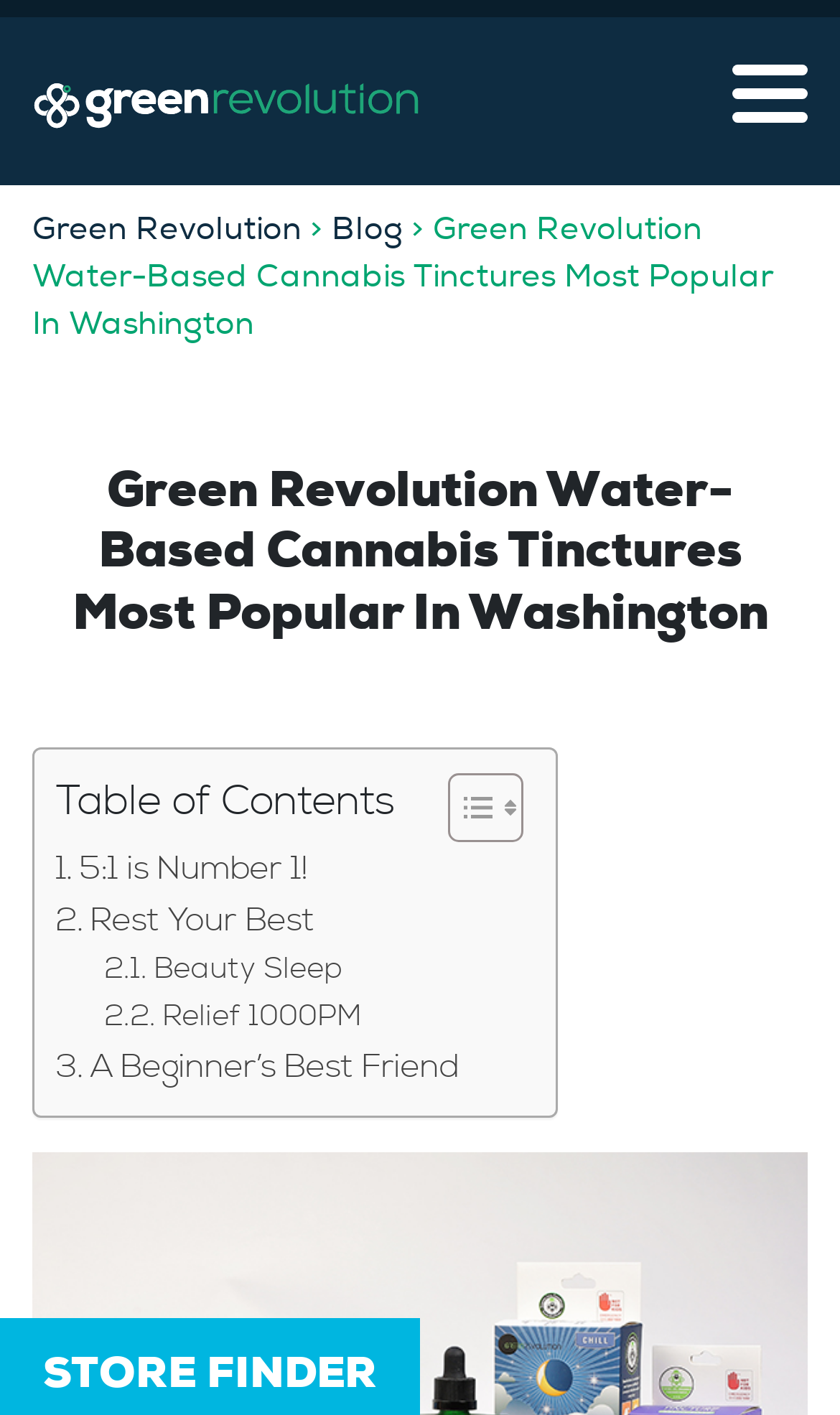How many links are there in the Table of Contents section?
Give a one-word or short phrase answer based on the image.

5